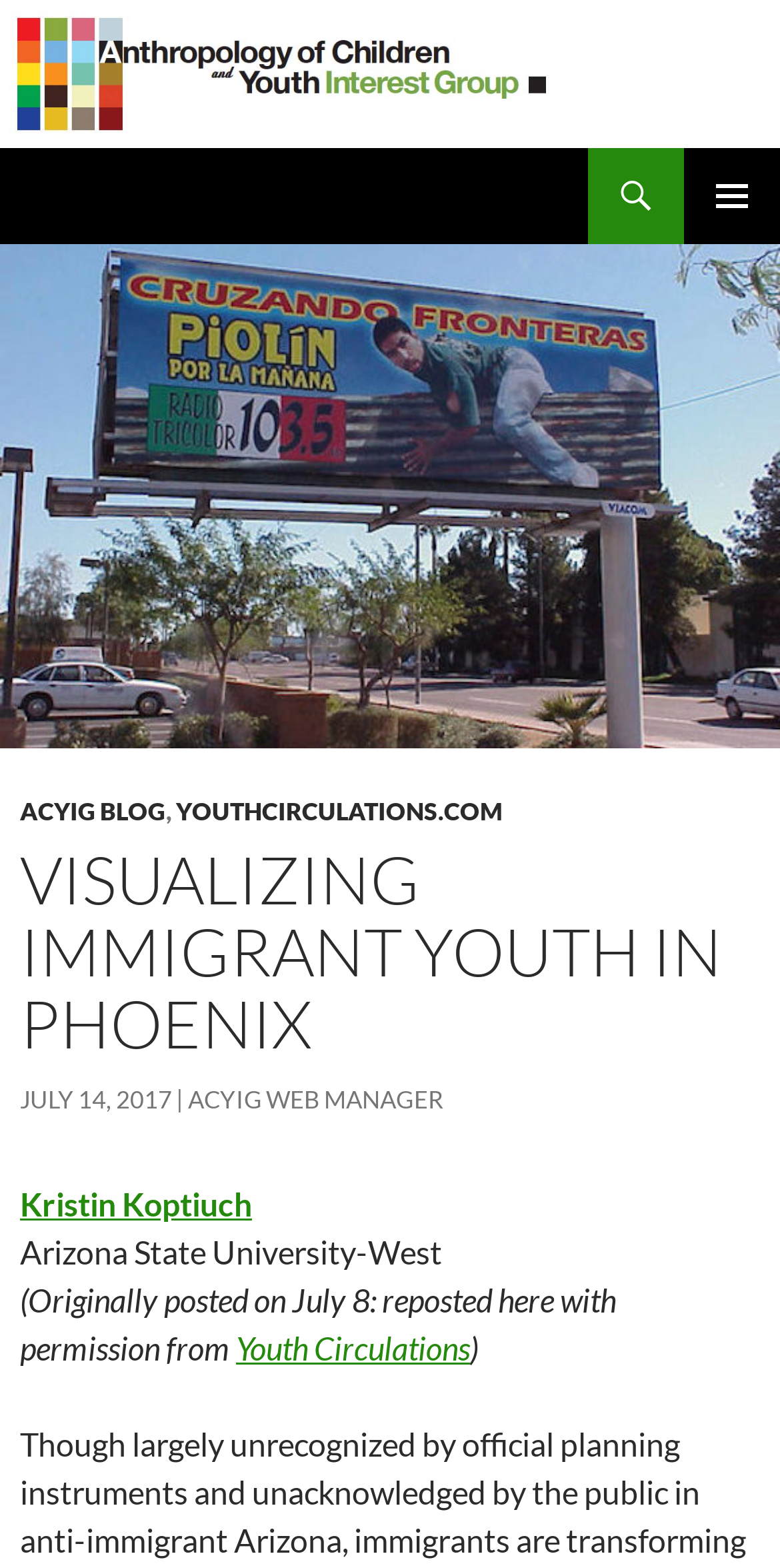What is the name of the website mentioned in the article?
Please provide a single word or phrase answer based on the image.

Youth Circulations